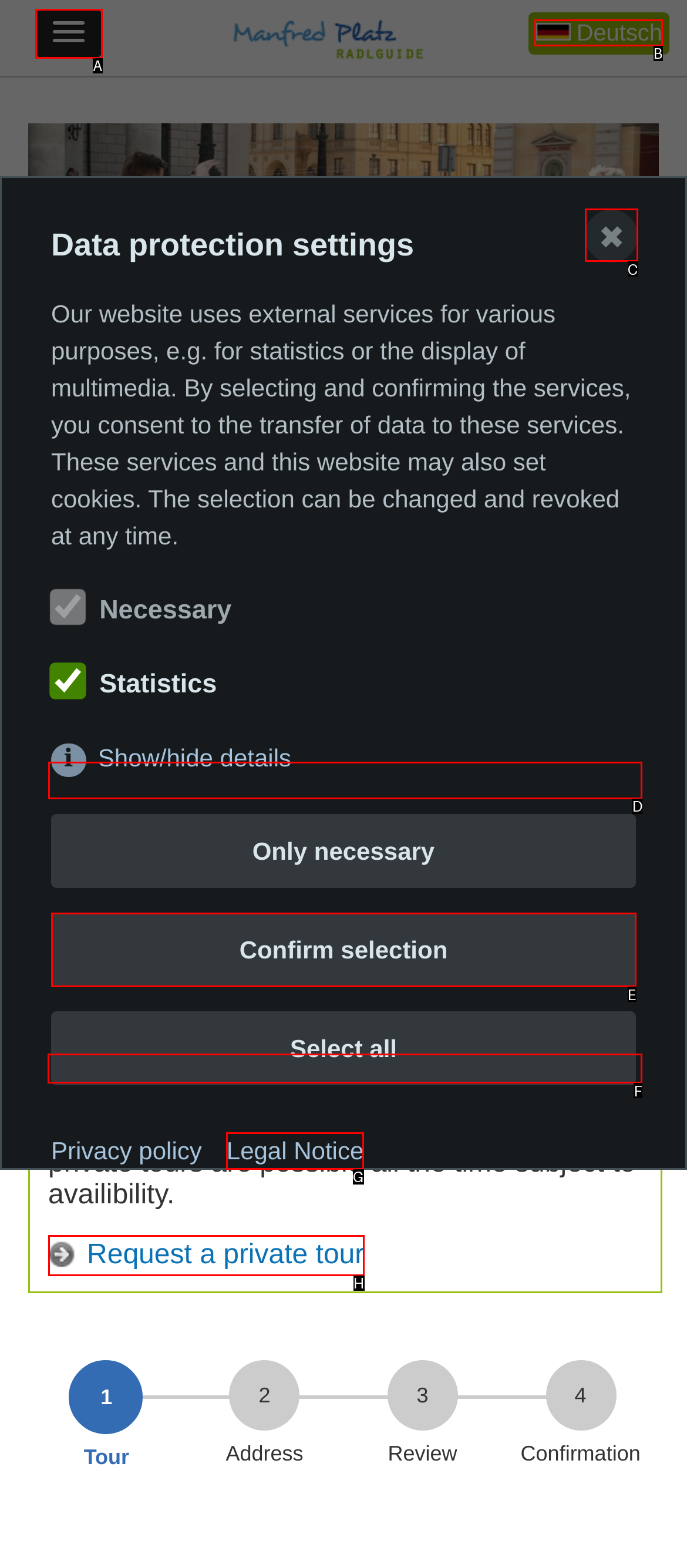Tell me which one HTML element you should click to complete the following task: View the bike tour to Synagogue at St.-Jakobs-Platz, Munich
Answer with the option's letter from the given choices directly.

F